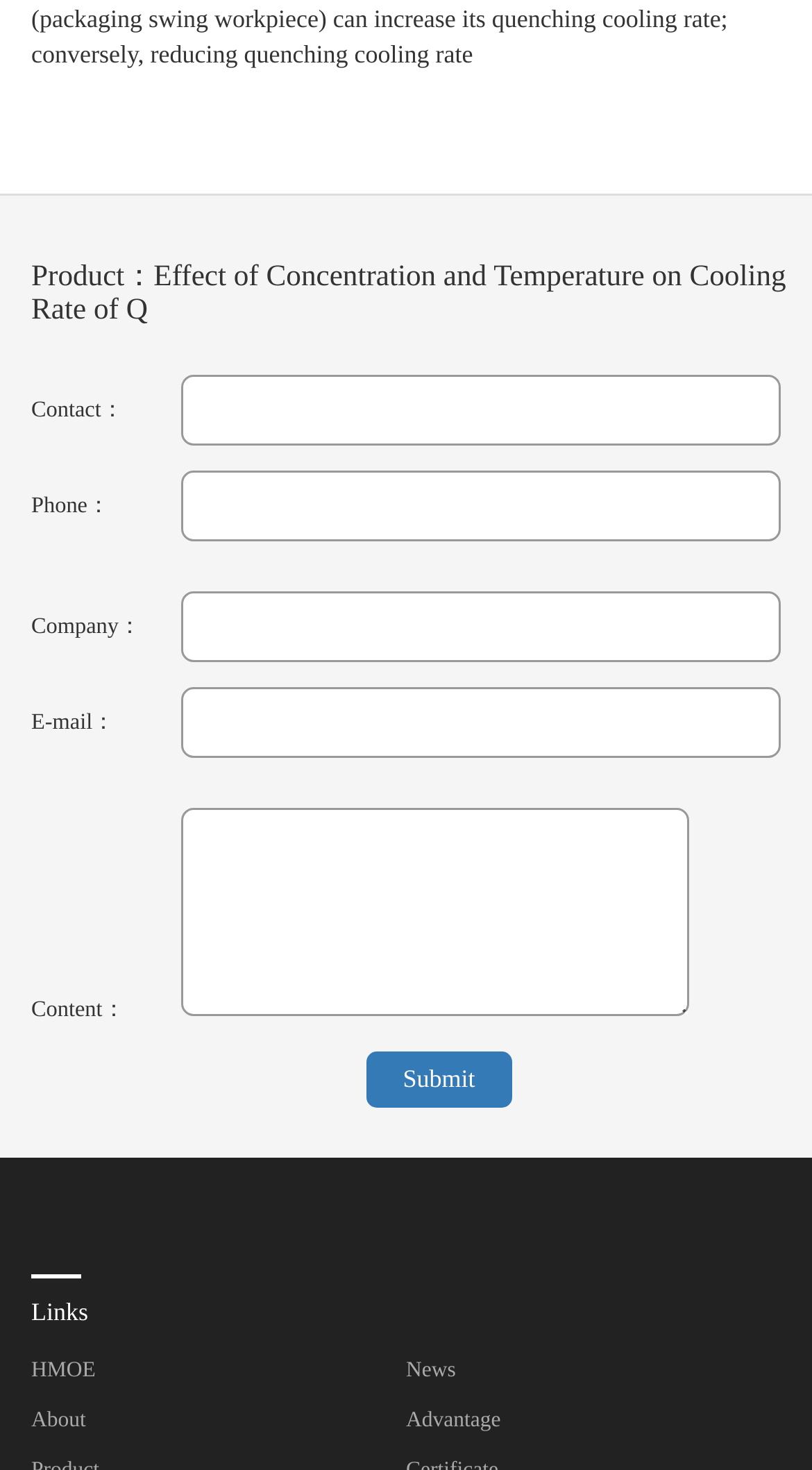How many links are there in the 'Links' section?
Refer to the image and offer an in-depth and detailed answer to the question.

The 'Links' section contains four links: 'HMOE', 'About', 'News', and 'Advantage'.